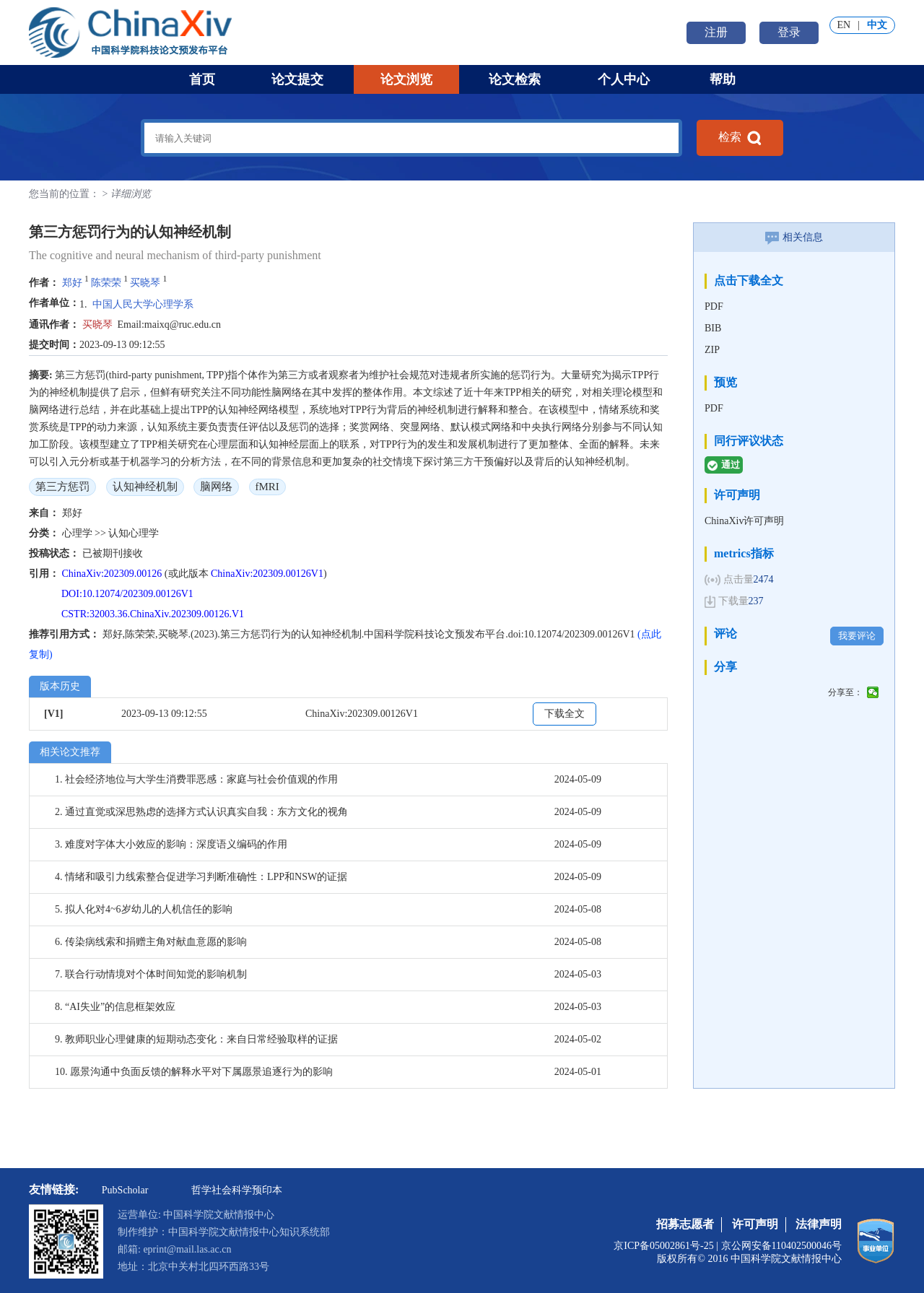Return the bounding box coordinates of the UI element that corresponds to this description: "8. “AI失业”的信息框架效应". The coordinates must be given as four float numbers in the range of 0 and 1, [left, top, right, bottom].

[0.048, 0.77, 0.202, 0.787]